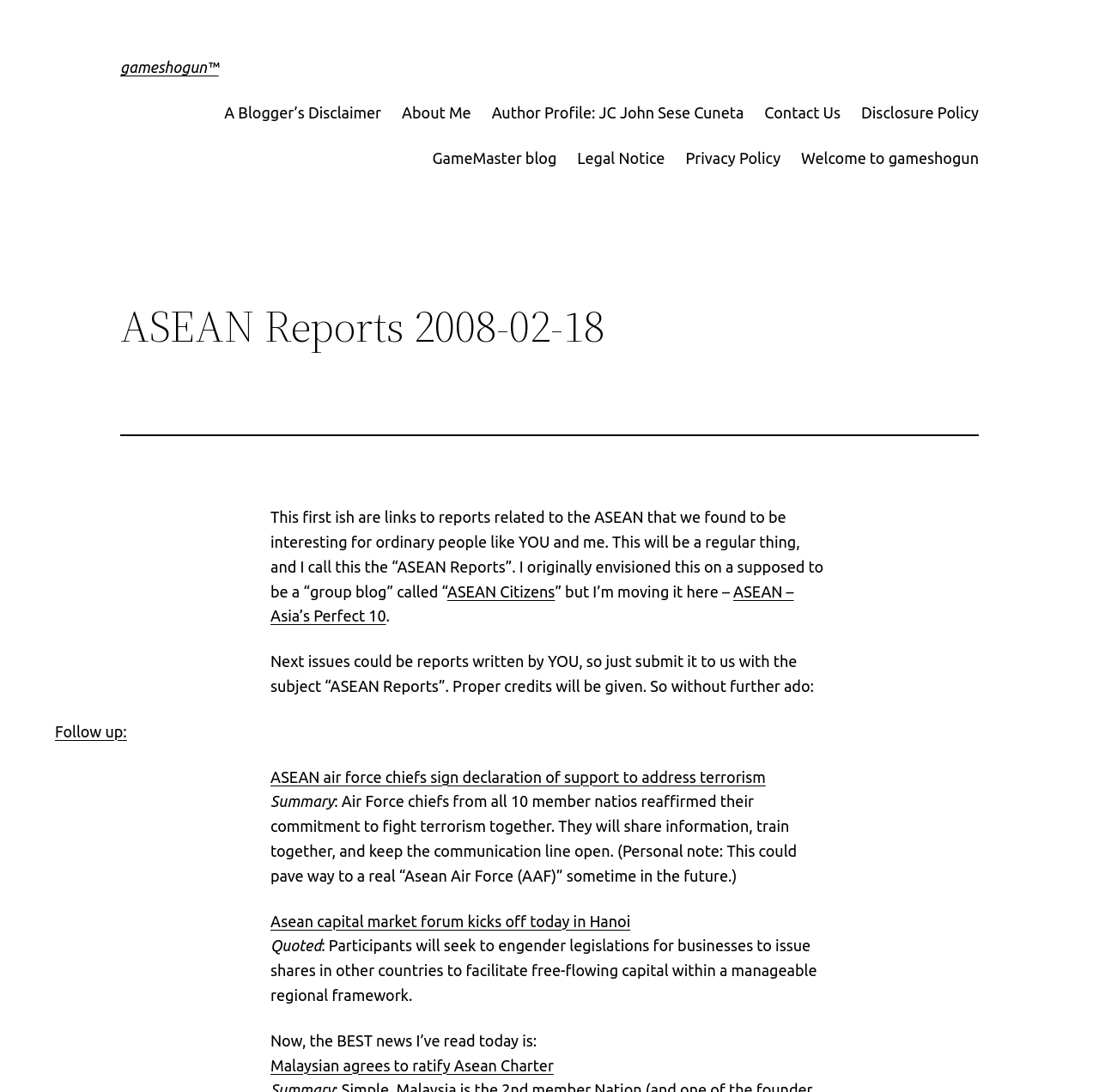Please pinpoint the bounding box coordinates for the region I should click to adhere to this instruction: "read about Malaysian agrees to ratify Asean Charter".

[0.246, 0.967, 0.504, 0.983]